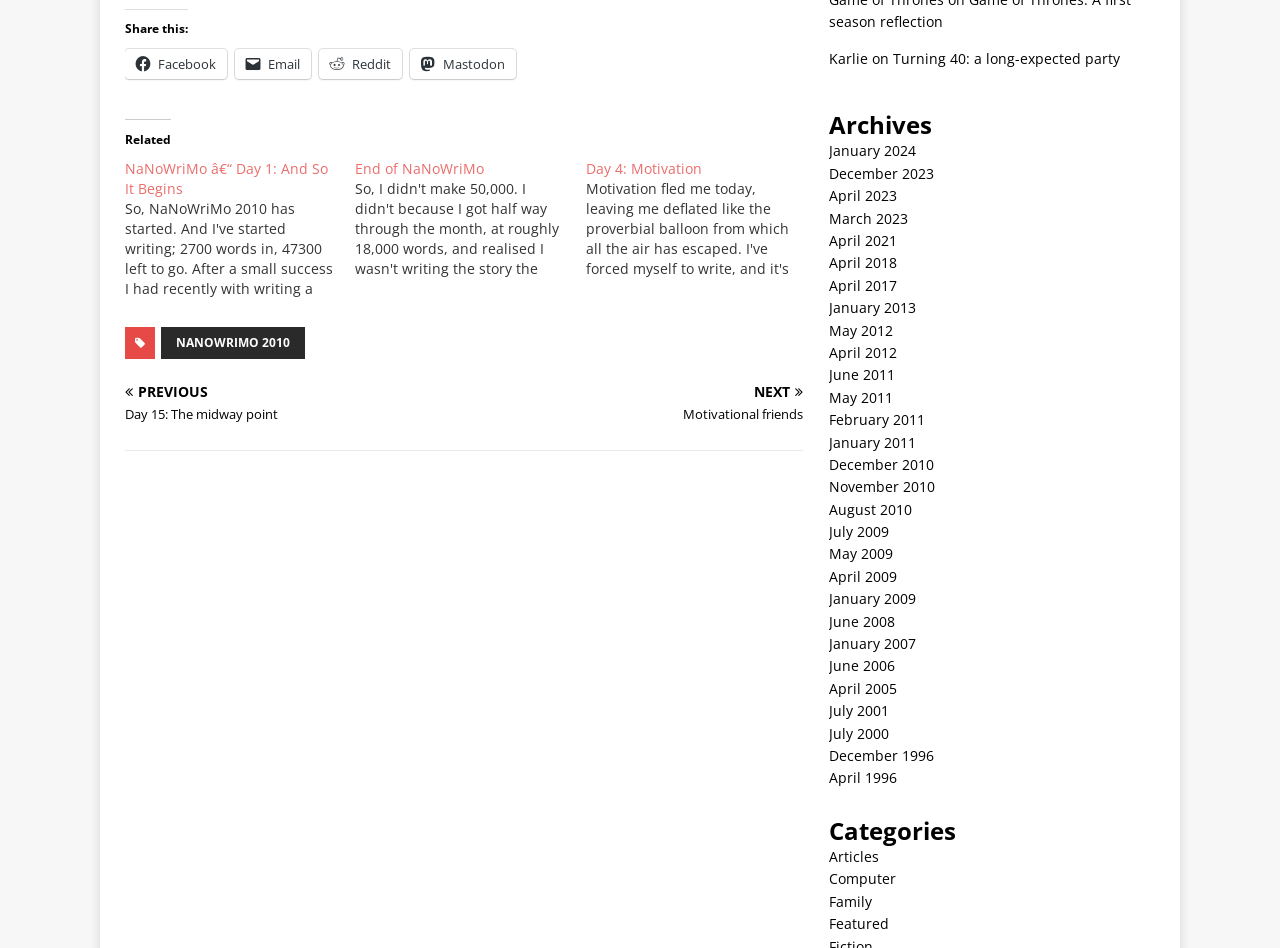Given the element description "PreviousDay 15: The midway point", identify the bounding box of the corresponding UI element.

[0.098, 0.407, 0.356, 0.449]